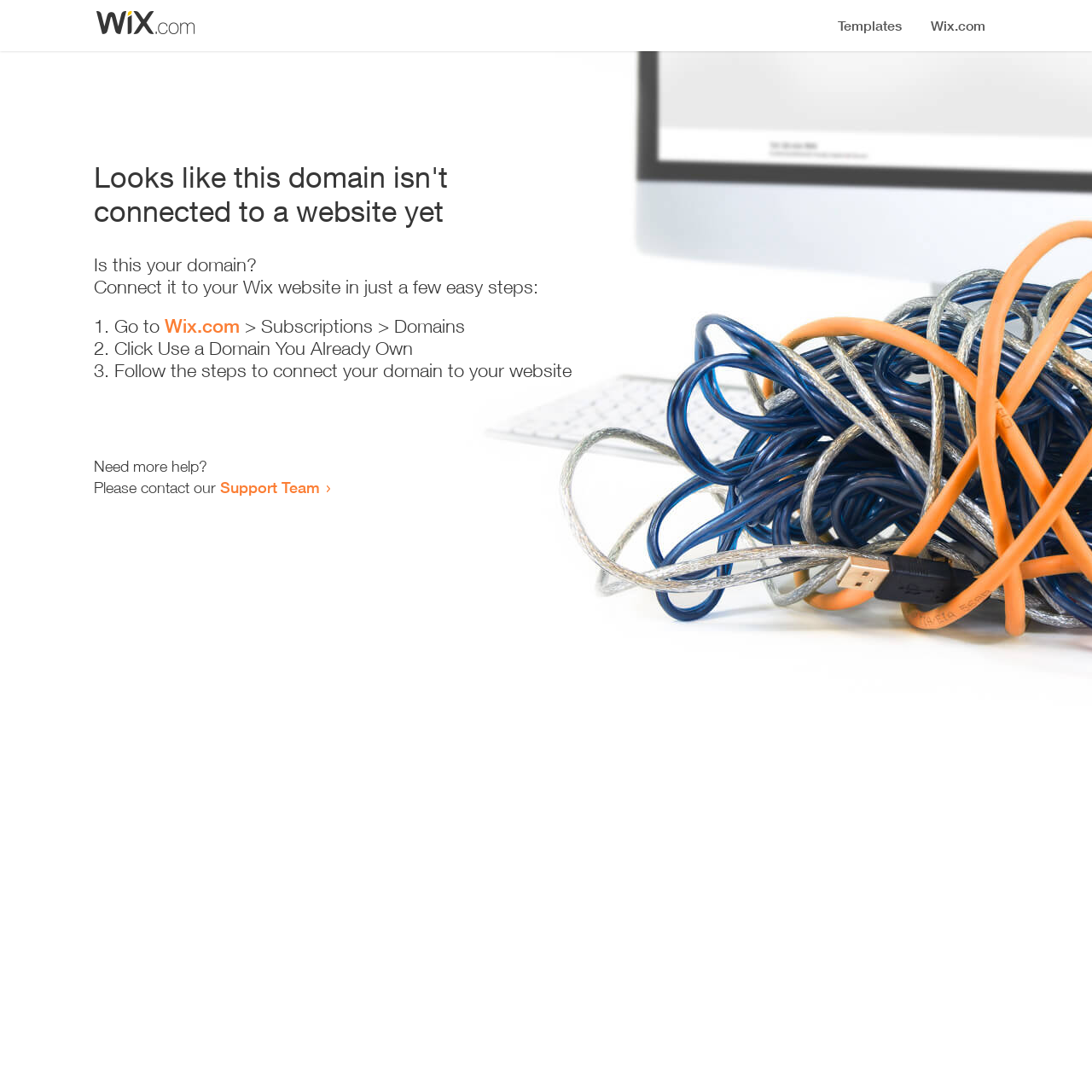Identify the bounding box for the given UI element using the description provided. Coordinates should be in the format (top-left x, top-left y, bottom-right x, bottom-right y) and must be between 0 and 1. Here is the description: Support Team

[0.202, 0.438, 0.293, 0.455]